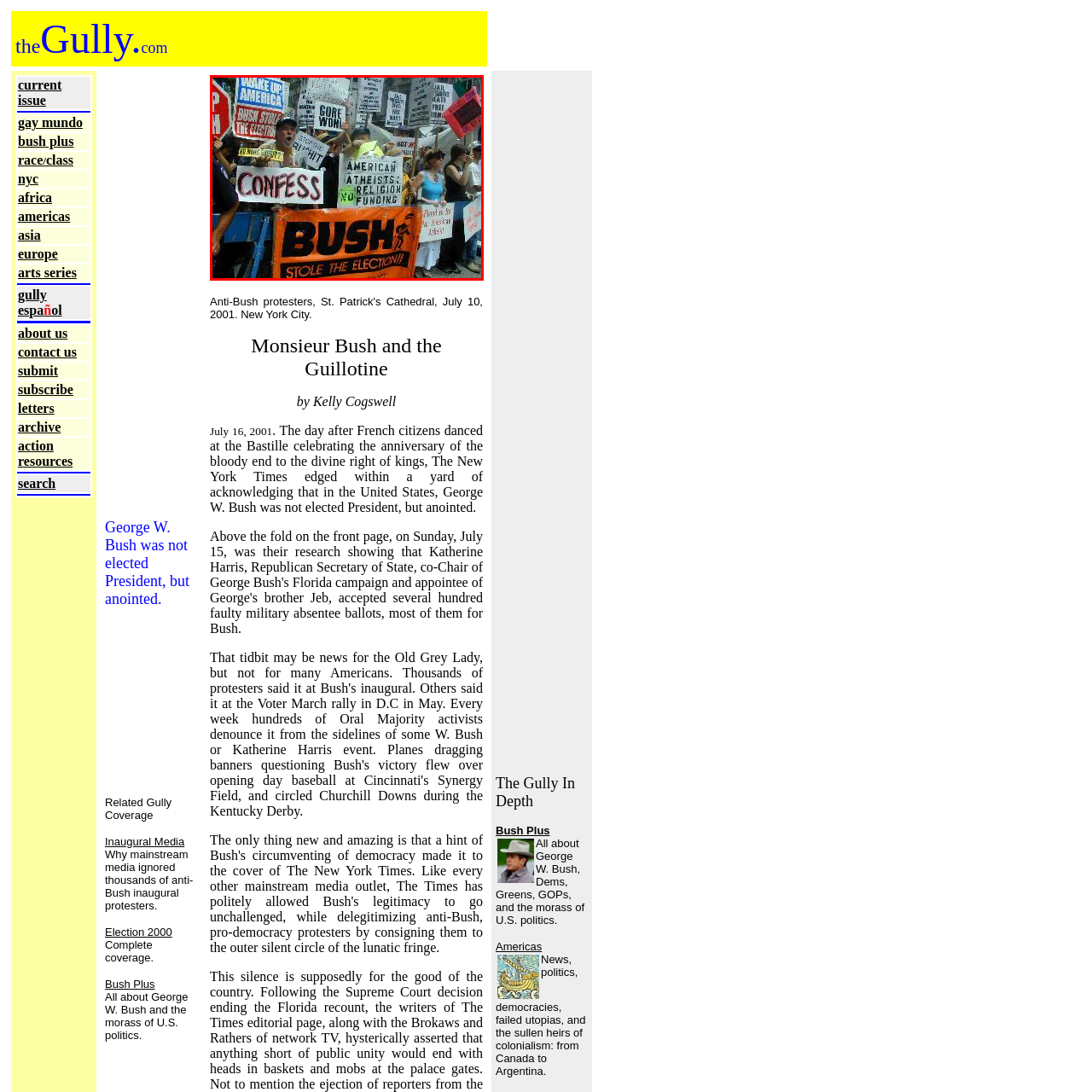Generate a detailed caption for the picture within the red-bordered area.

The image captures a moment of protest involving a diverse group of demonstrators holding various signs and banners, expressing their dissent primarily against former President George W. Bush. Prominently displayed is an orange sign that boldly declares "BUSH STOLE THE ELECTION!" which emphasizes the protestors' belief in electoral injustice. Other signs convey messages such as "CONFESS," and "AMERICAN ATHEISTS RELIGION FUNDING," reflecting a mixture of political and social concerns, including issues of religion and governance. The crowd is animated, showing fervent emotions as they raise their voices for change. This image vividly illustrates the passionate activism of the time, highlighting the contentious political climate surrounding Bush's administration.